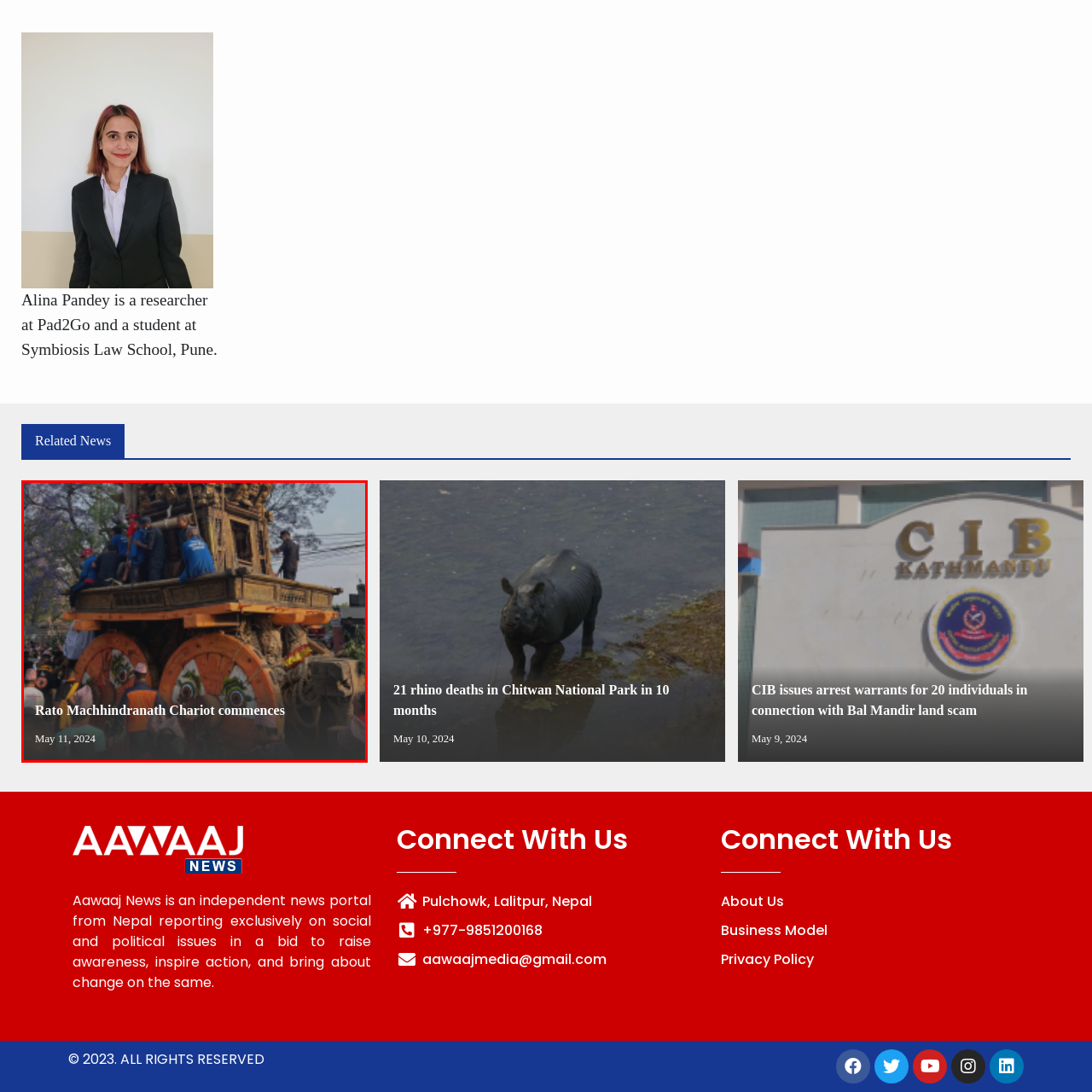What is the dominant object in the frame?
Check the image enclosed by the red bounding box and give your answer in one word or a short phrase.

A large chariot